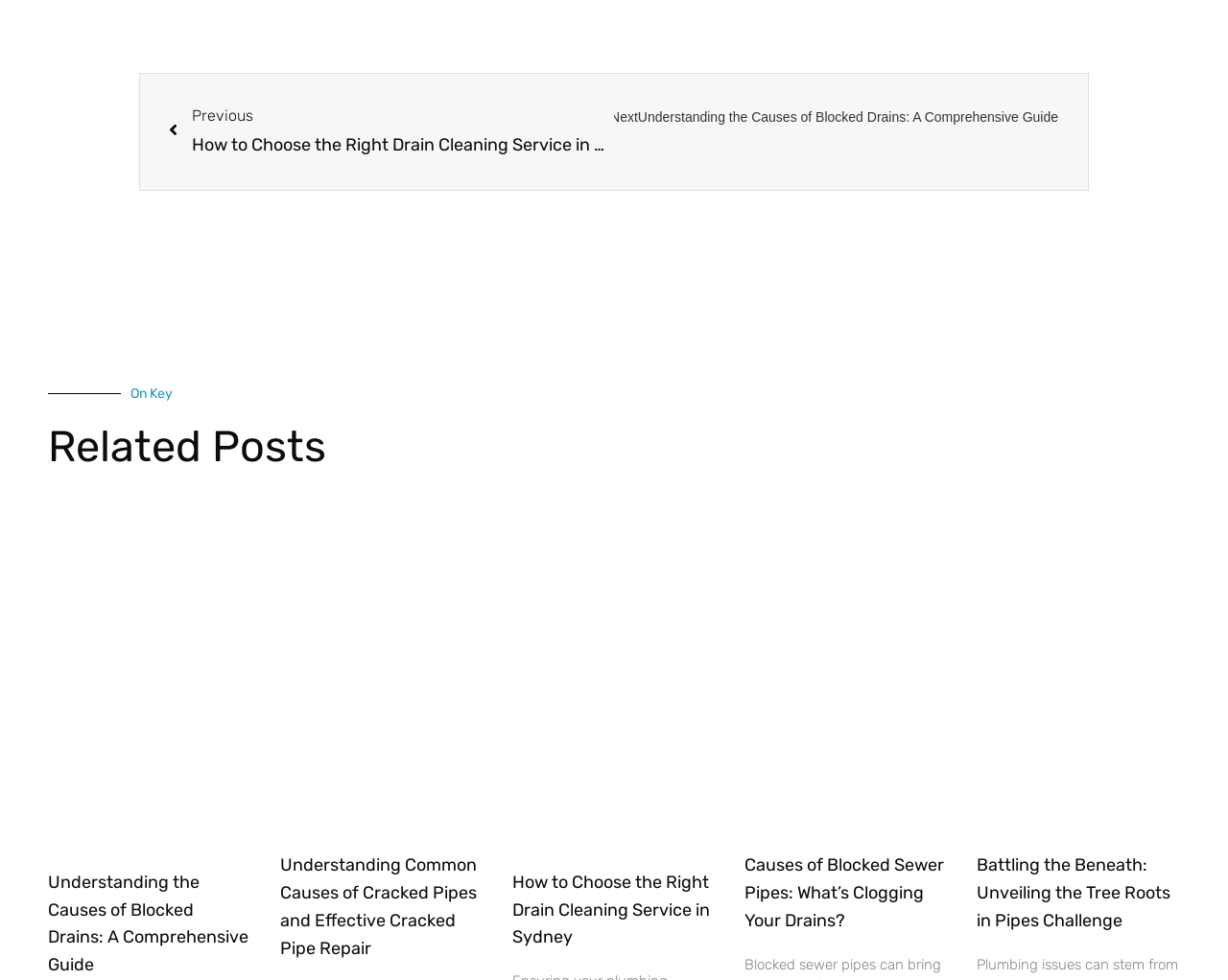Locate the coordinates of the bounding box for the clickable region that fulfills this instruction: "Explore 'Understanding the Causes of Blocked Drains: A Comprehensive Guide'".

[0.039, 0.886, 0.205, 0.999]